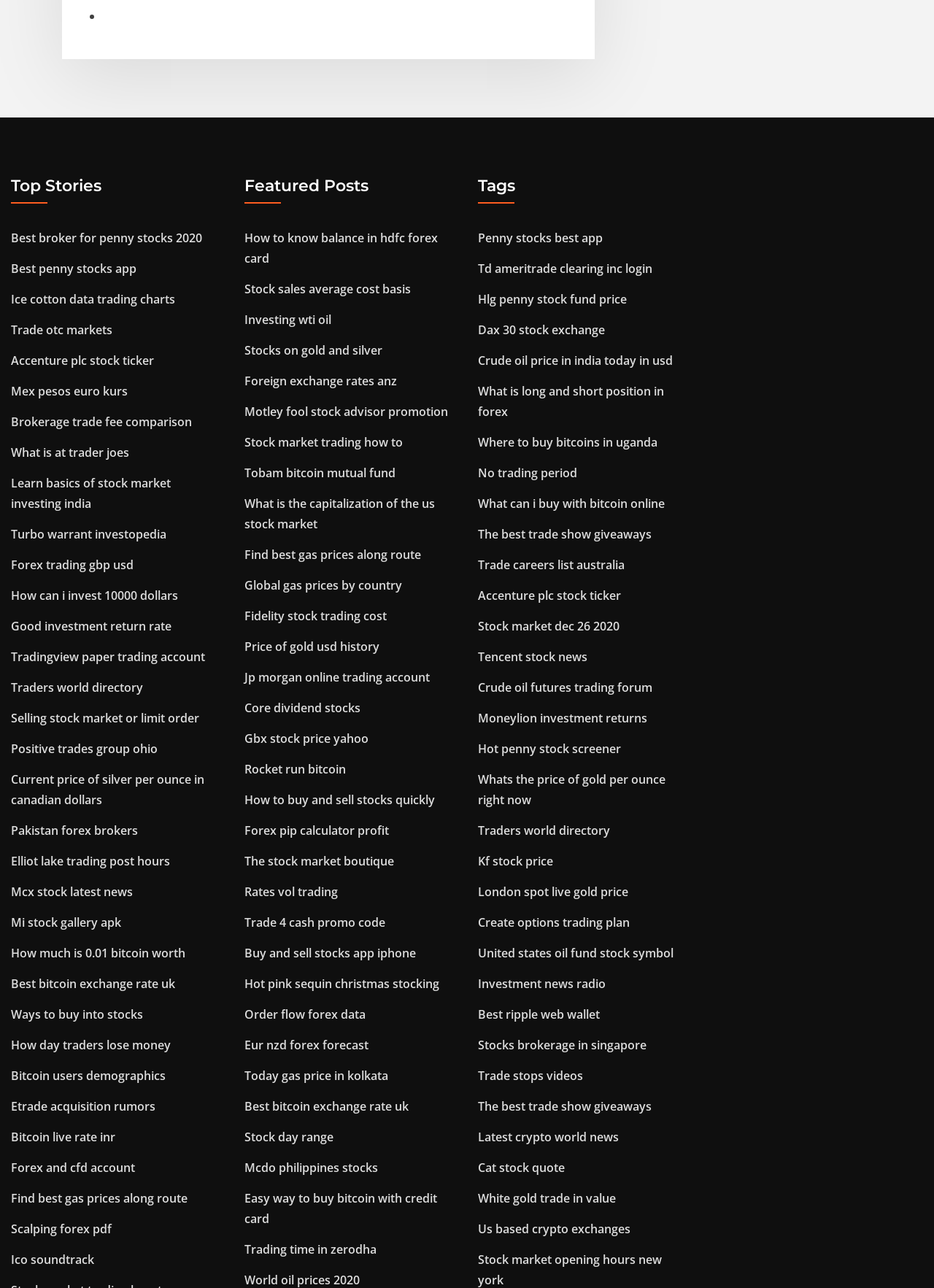How many links are there under 'Top Stories'?
Please provide a comprehensive answer based on the details in the screenshot.

I counted the number of links under the 'Top Stories' heading, starting from 'Best broker for penny stocks 2020' to 'Current price of silver per ounce in canadian dollars'. There are 30 links in total.